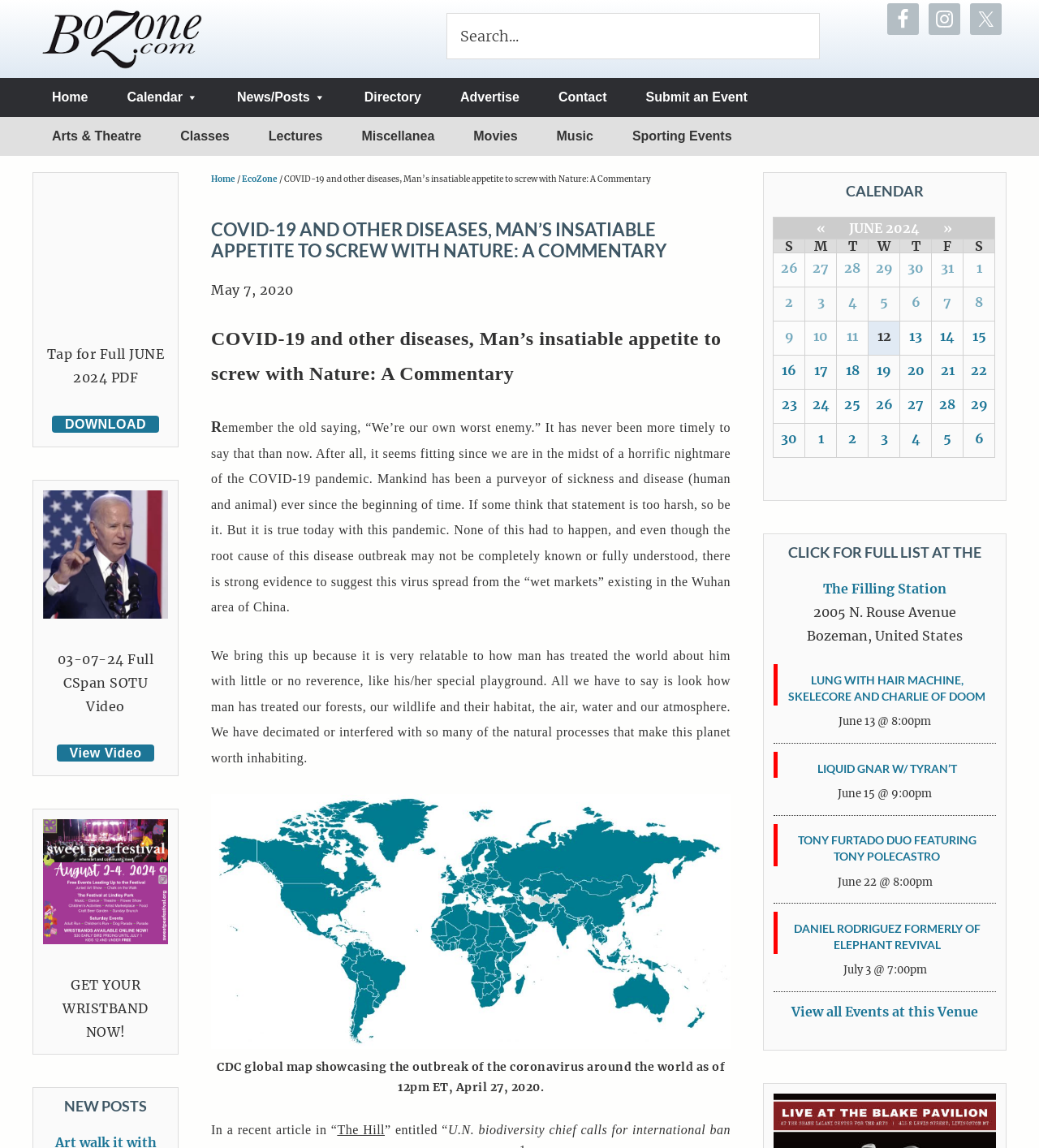Specify the bounding box coordinates of the area to click in order to follow the given instruction: "Go to Facebook page."

[0.854, 0.003, 0.884, 0.03]